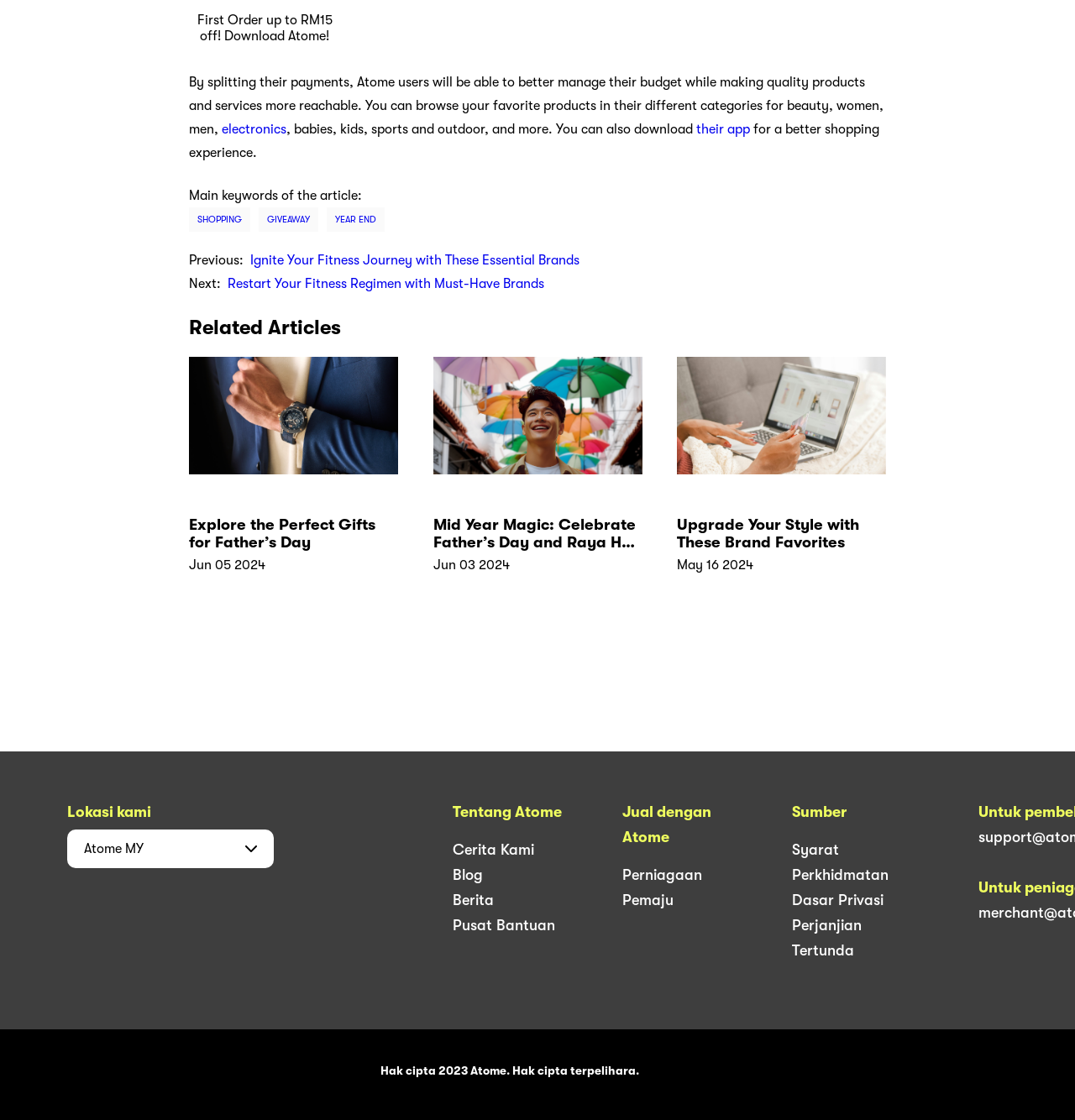Could you find the bounding box coordinates of the clickable area to complete this instruction: "Learn more about Atome"?

[0.078, 0.751, 0.116, 0.765]